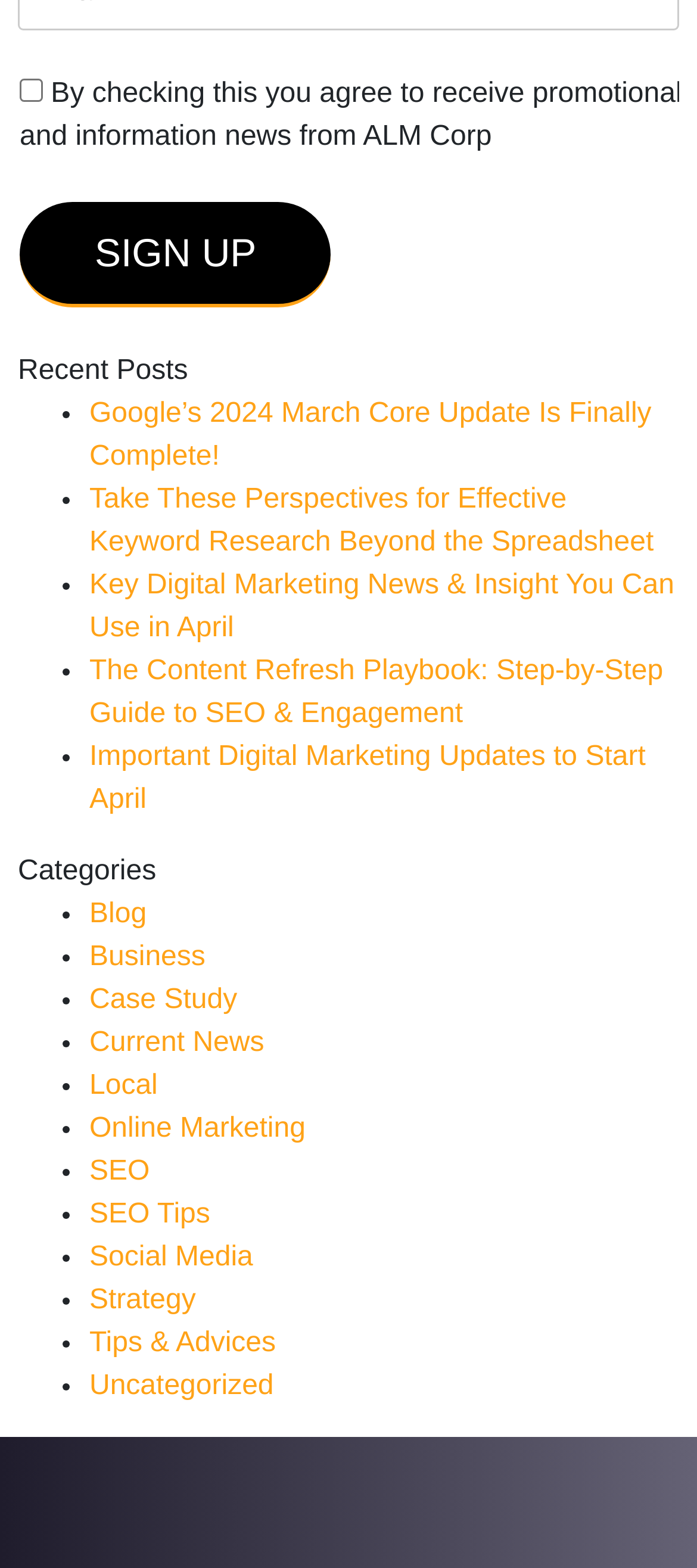Given the element description: "title="Share at Facebook"", predict the bounding box coordinates of the UI element it refers to, using four float numbers between 0 and 1, i.e., [left, top, right, bottom].

None